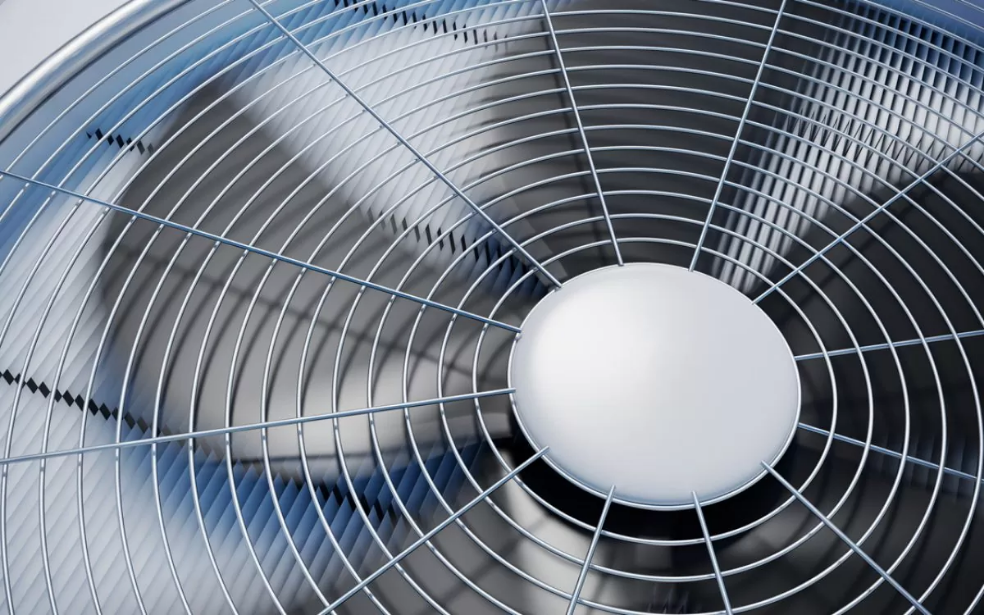Describe every significant element in the image thoroughly.

This close-up image showcases an air conditioning fan, emphasizing its intricate metal grill and central hub. The sleek design reflects the modern engineering of HVAC (heating, ventilation, and air conditioning) systems, vital for maintaining comfort in buildings. Positioned in North Fort Myers, this unit represents the importance of regular maintenance, especially as warmer weather approaches. Ensuring that your air conditioner is operating efficiently can prevent issues before the heat waves arrive. A well-maintained air conditioning system not only enhances indoor comfort but also improves energy efficiency, underscoring the significance of scheduling routine service.